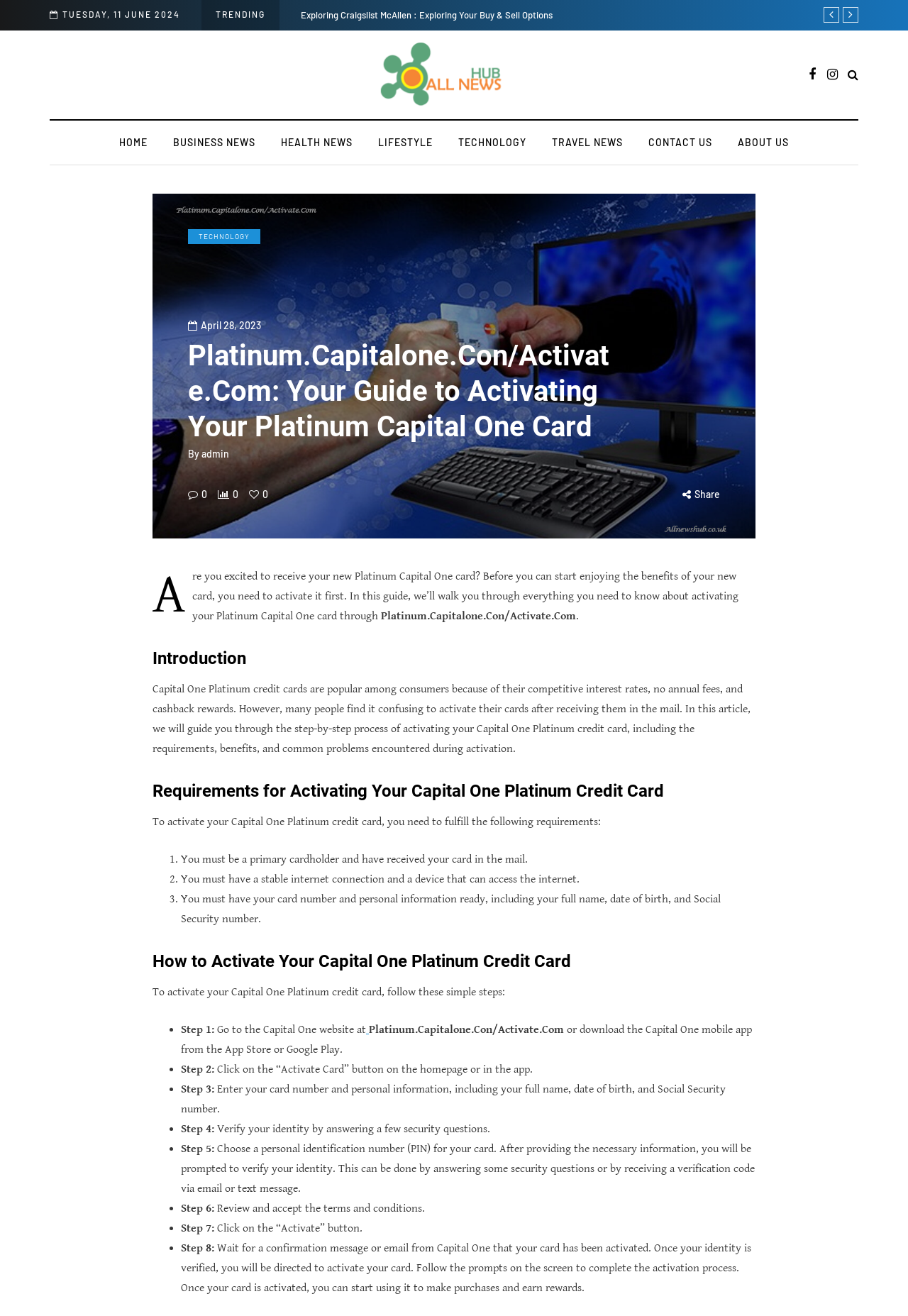What is the last step in activating a Capital One Platinum credit card?
Using the image as a reference, deliver a detailed and thorough answer to the question.

I analyzed the webpage content and found that the last step in activating a Capital One Platinum credit card is to wait for a confirmation message or email from Capital One that the card has been activated.